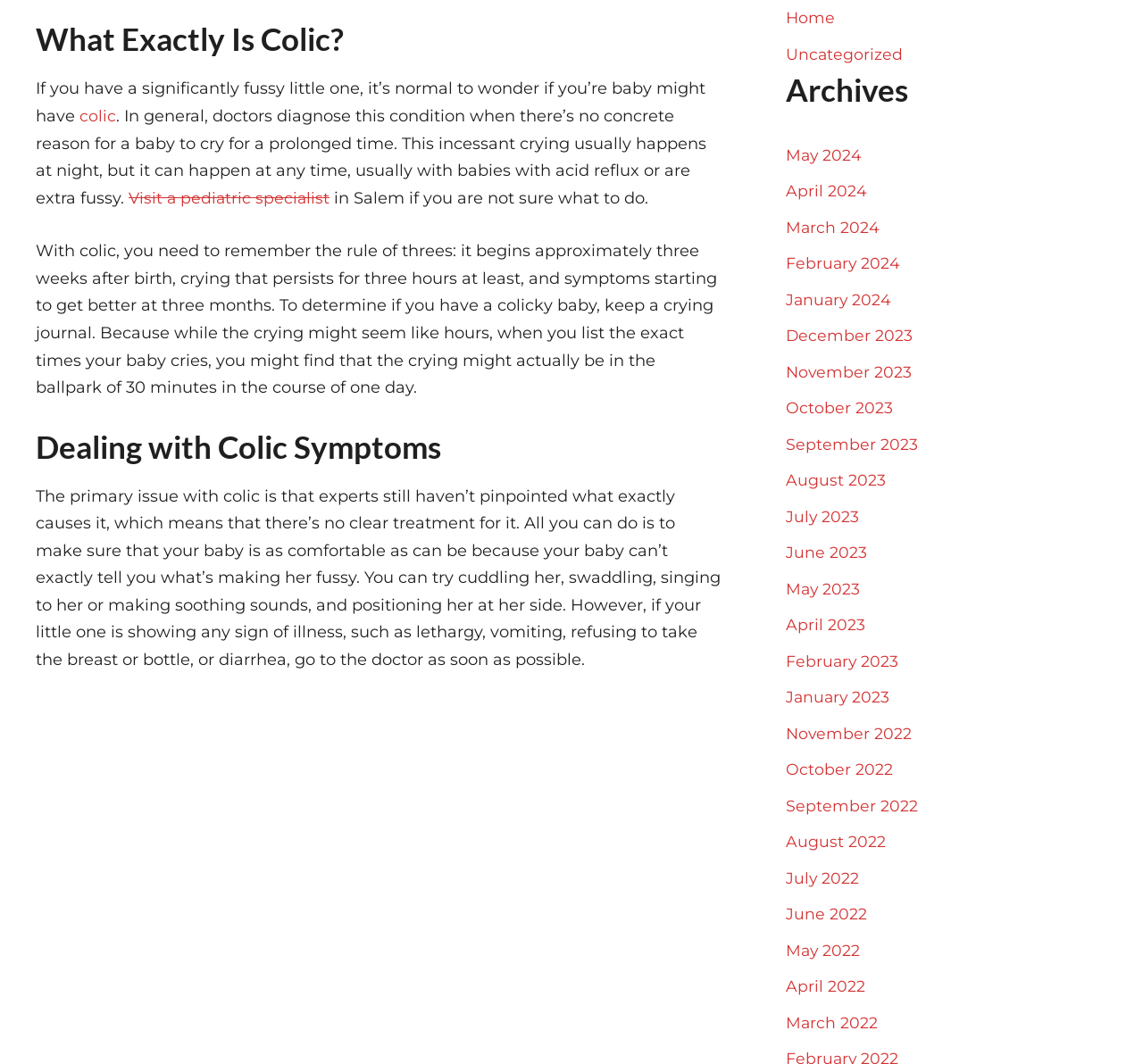Identify the bounding box coordinates of the clickable region required to complete the instruction: "View archives for May 2024". The coordinates should be given as four float numbers within the range of 0 and 1, i.e., [left, top, right, bottom].

[0.688, 0.136, 0.755, 0.155]